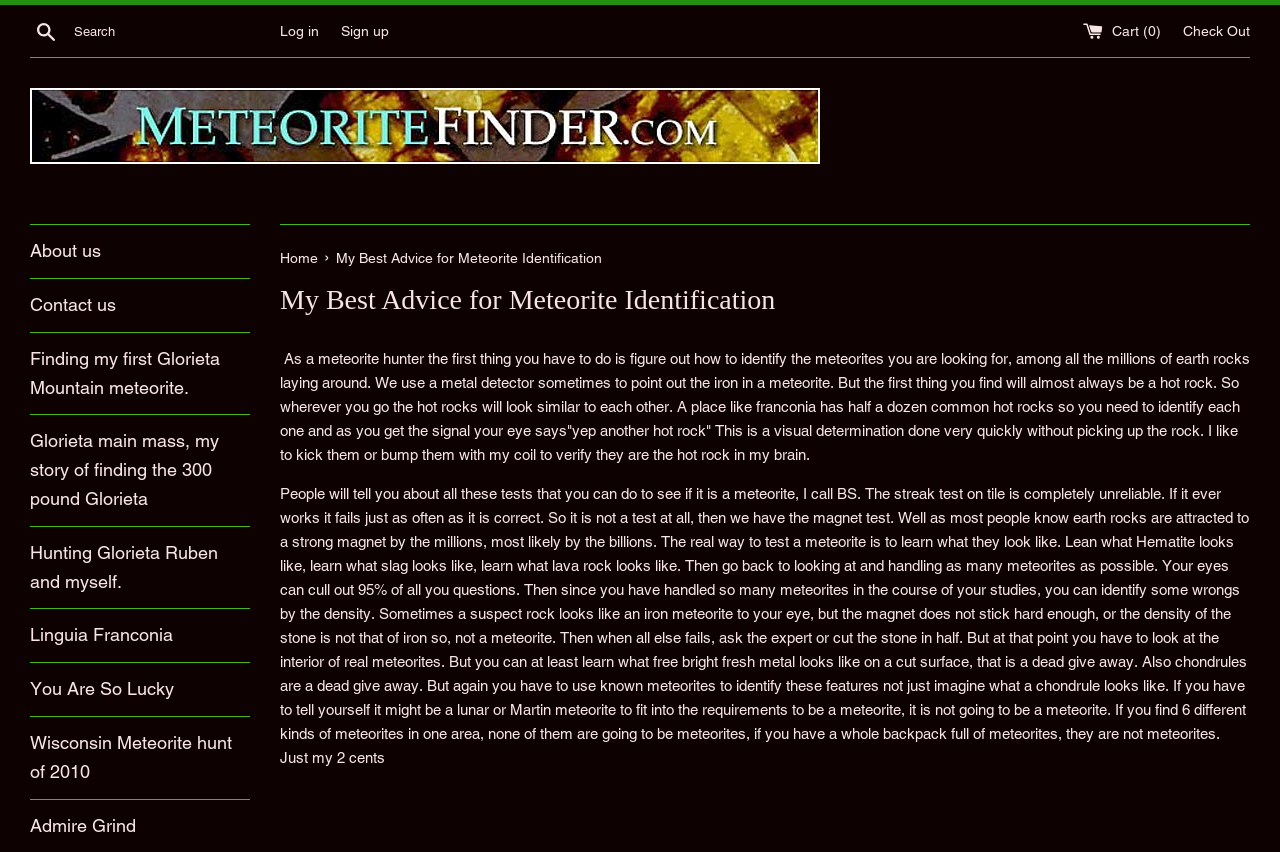Please give a one-word or short phrase response to the following question: 
What is the topic of the main content?

Meteorite identification